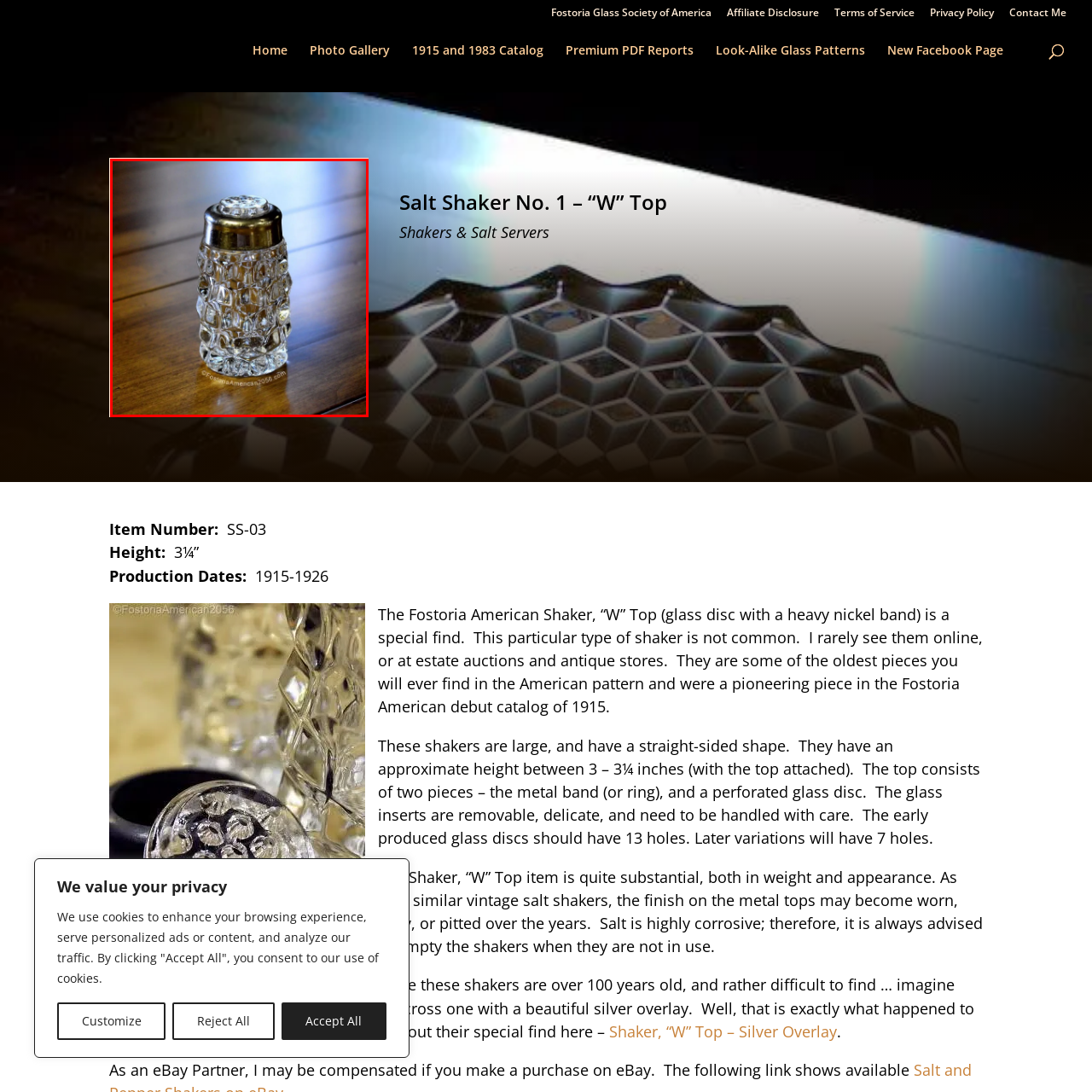Describe in detail what is happening in the image highlighted by the red border.

The image showcases a Fostoria American salt shaker, specifically the model identified as "Salt Shaker No. 1 – 'W' Top." This vintage piece features a distinctive straight-sided glass design adorned with a textured exterior, enhancing its appeal as a collector’s item. It is topped with a metallic cap that has a polished finish, providing a striking contrast to the clear glass body. The shaker is approximately 3 to 3¼ inches in height, a typical size for shakers of its era.

Produced between 1915 and 1926, this shaker exemplifies the craftsmanship and aesthetic of the Fostoria American pattern, which is highly sought after by collectors. The intricate glass work, characterized by its heavy nickel band and a perforated disc for dispensing, is both functional and visually appealing. This particular shaker is noted for its rarity; finding one in good condition is a noteworthy accomplishment for any collector. The detailed design is not only practical but also adds a touch of vintage elegance to any dining arrangement.